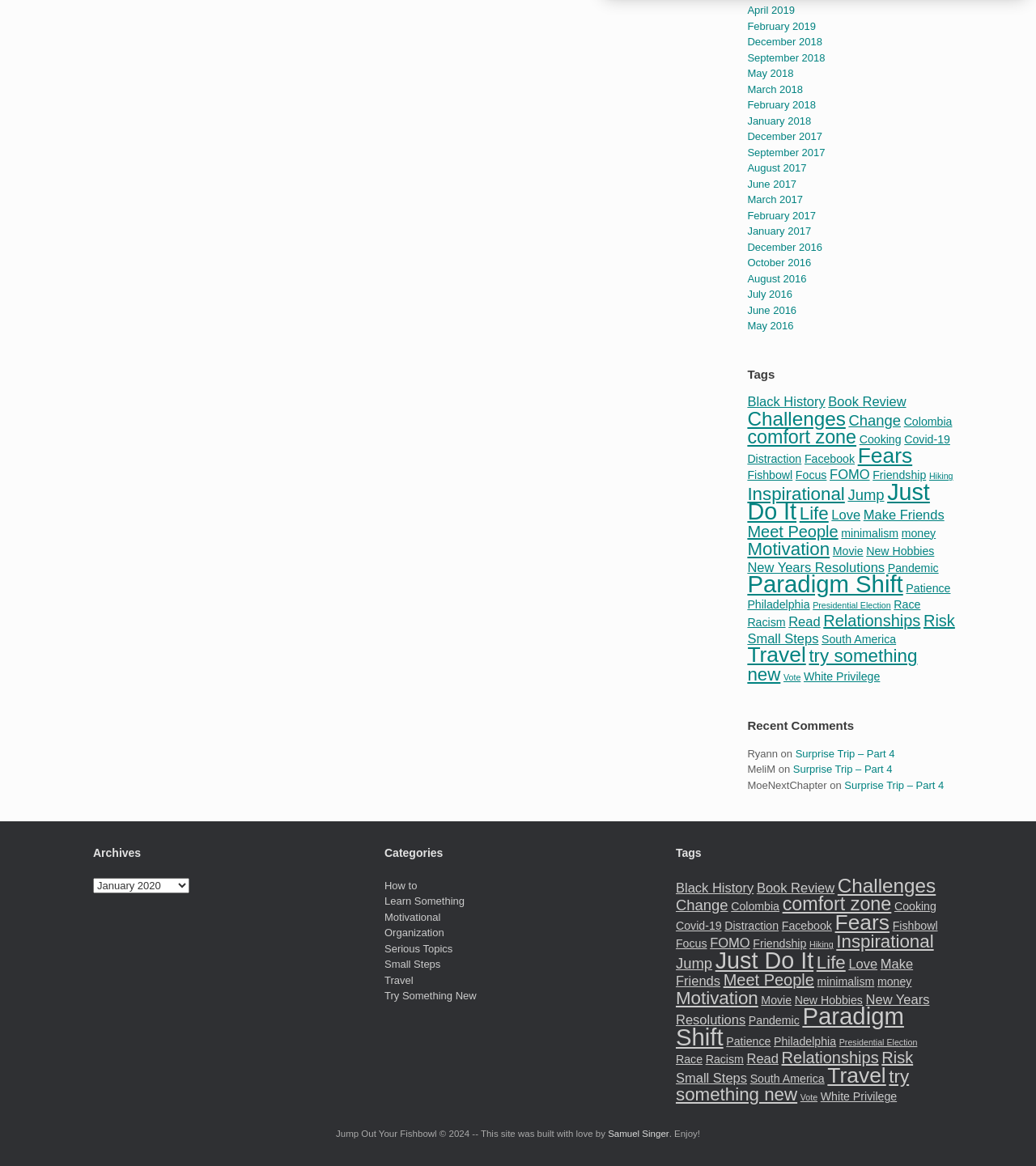For the given element description Try Something New, determine the bounding box coordinates of the UI element. The coordinates should follow the format (top-left x, top-left y, bottom-right x, bottom-right y) and be within the range of 0 to 1.

[0.371, 0.849, 0.46, 0.859]